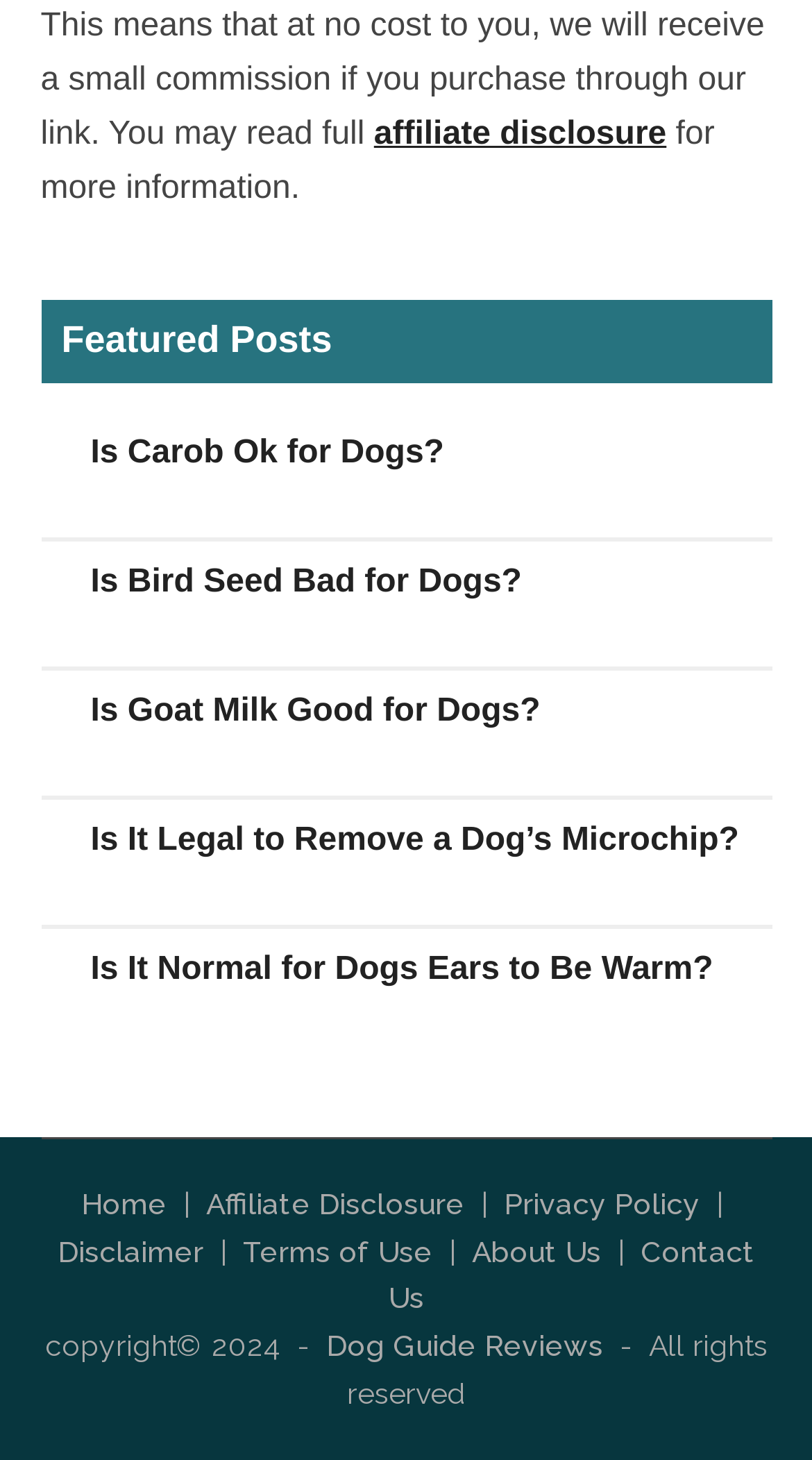Provide your answer to the question using just one word or phrase: What type of information can be found on this webpage?

Dog care and health information